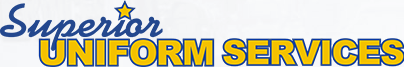Describe all elements and aspects of the image.

The image showcases the logo of Superior Uniform Services, prominently featuring the company name in a dynamic and engaging font. The word "Superior" appears in a vibrant blue, embellished with a star above it, illustrating a sense of quality and excellence. Below, "UNIFORM SERVICES" is displayed in bold yellow letters, creating a strong visual contrast that enhances the overall legibility of the logo. This branding is indicative of the company’s focus on providing top-notch uniform rental services tailored for various industries. The design exudes professionalism, appealing to potential clients who seek reliable uniform solutions in the Greater New York City metropolitan area.